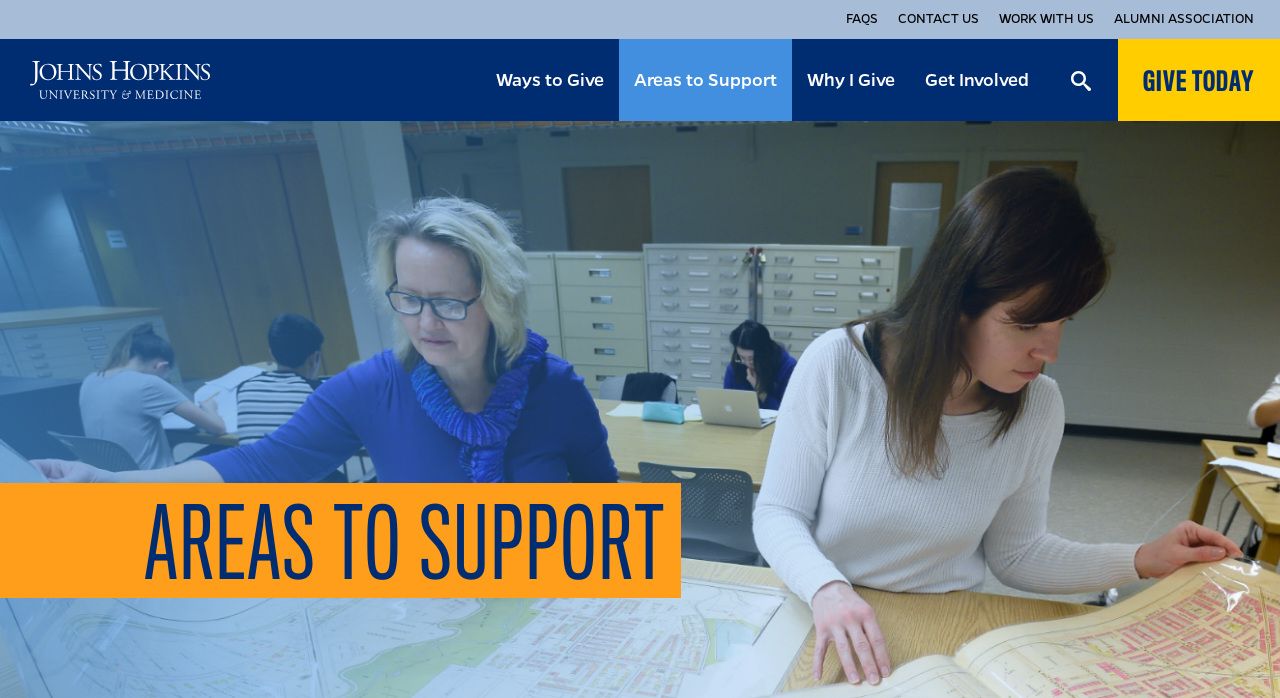Can you find the bounding box coordinates for the element that needs to be clicked to execute this instruction: "Support scholars"? The coordinates should be given as four float numbers between 0 and 1, i.e., [left, top, right, bottom].

[0.484, 0.173, 0.689, 0.233]